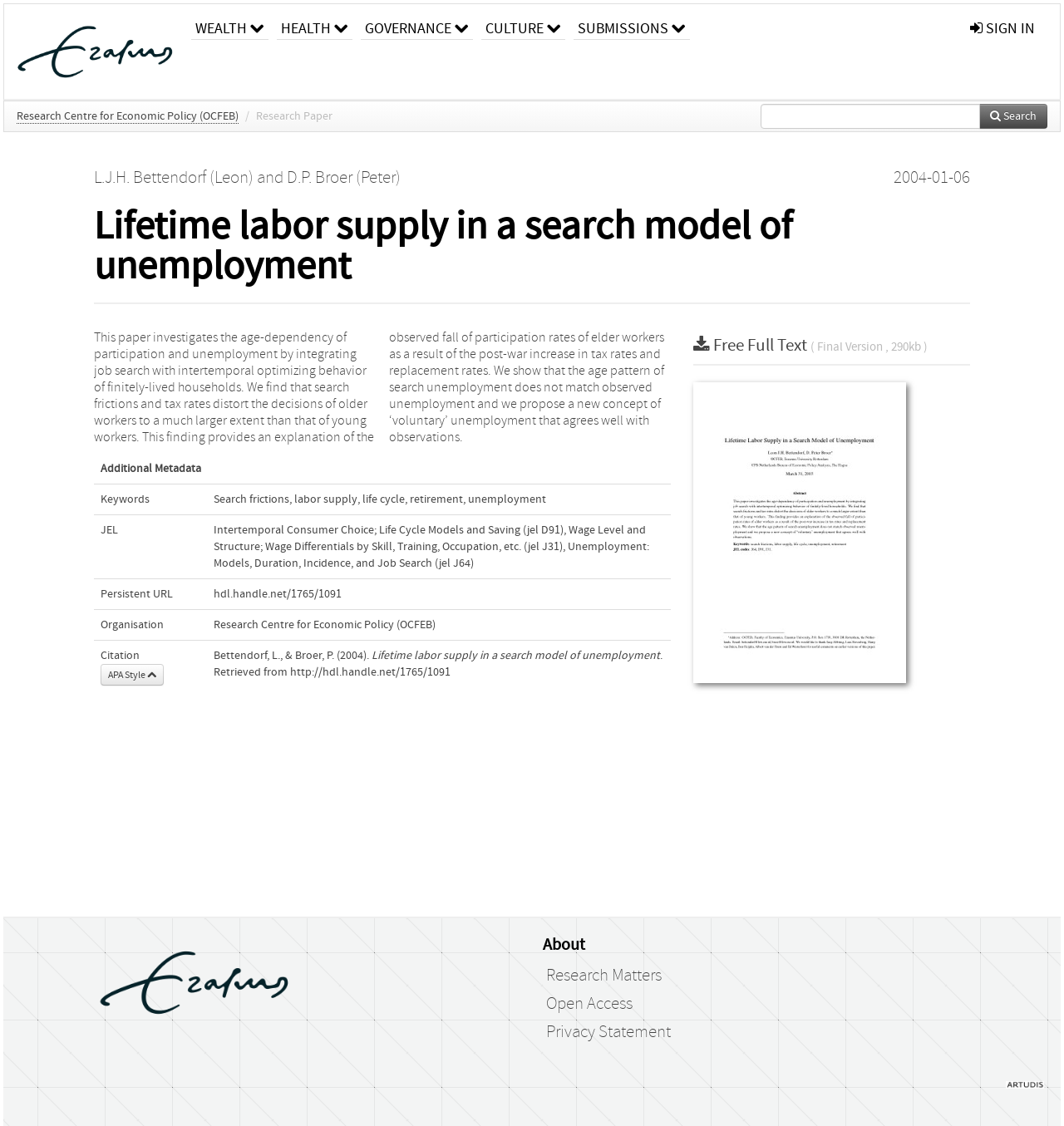Please identify the bounding box coordinates of the area that needs to be clicked to follow this instruction: "View research paper details".

[0.088, 0.184, 0.912, 0.254]